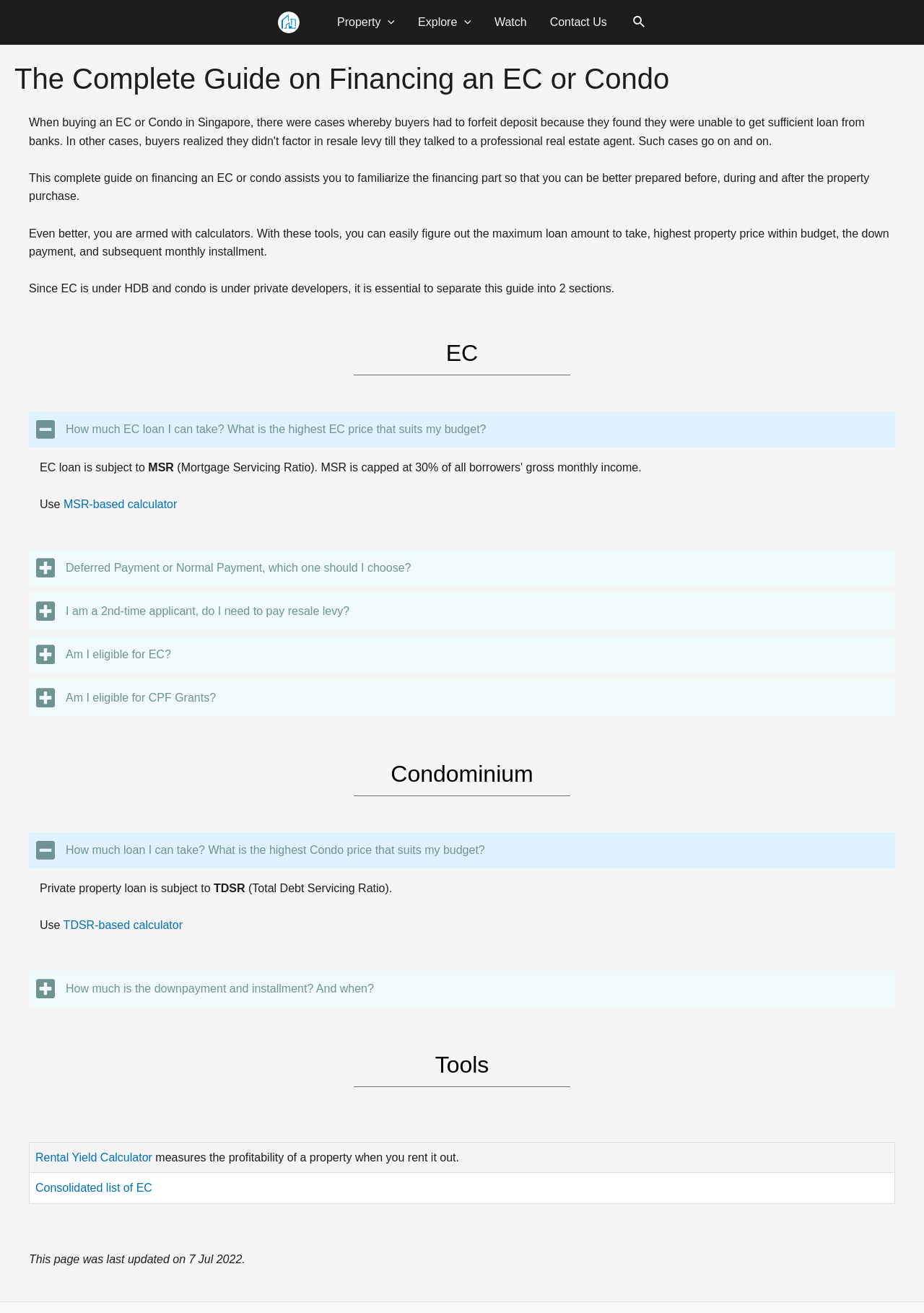Identify and provide the main heading of the webpage.

The Complete Guide on Financing an EC or Condo